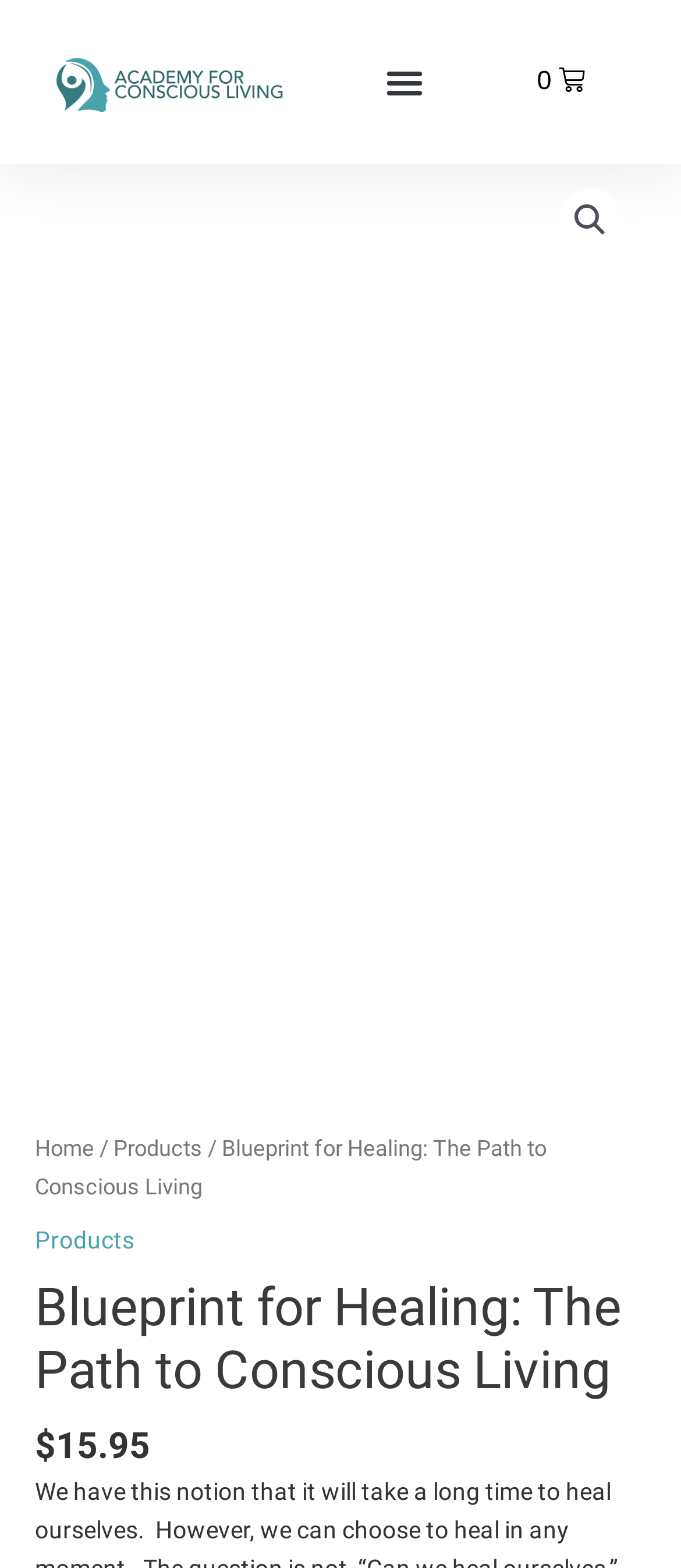Provide an in-depth description of the elements and layout of the webpage.

The webpage is about "Blueprint for Healing: The Path to Conscious Living" and has a prominent heading with the same title, located near the bottom of the page. 

At the top left, there is a link, and next to it, a button labeled "Menu Toggle". On the top right, there is a link with a cart icon and a number "0" inside, indicating an empty cart. 

Below the cart link, there is a search icon, represented by a magnifying glass emoji. Next to the search icon, there is a large figure that spans almost the entire width of the page, containing an image. 

Underneath the image, there are several links, including "Home", "Products", and another "Products" link. These links are separated by forward slashes. 

Near the bottom of the page, there is a price displayed, "$15.95", preceded by a dollar sign.